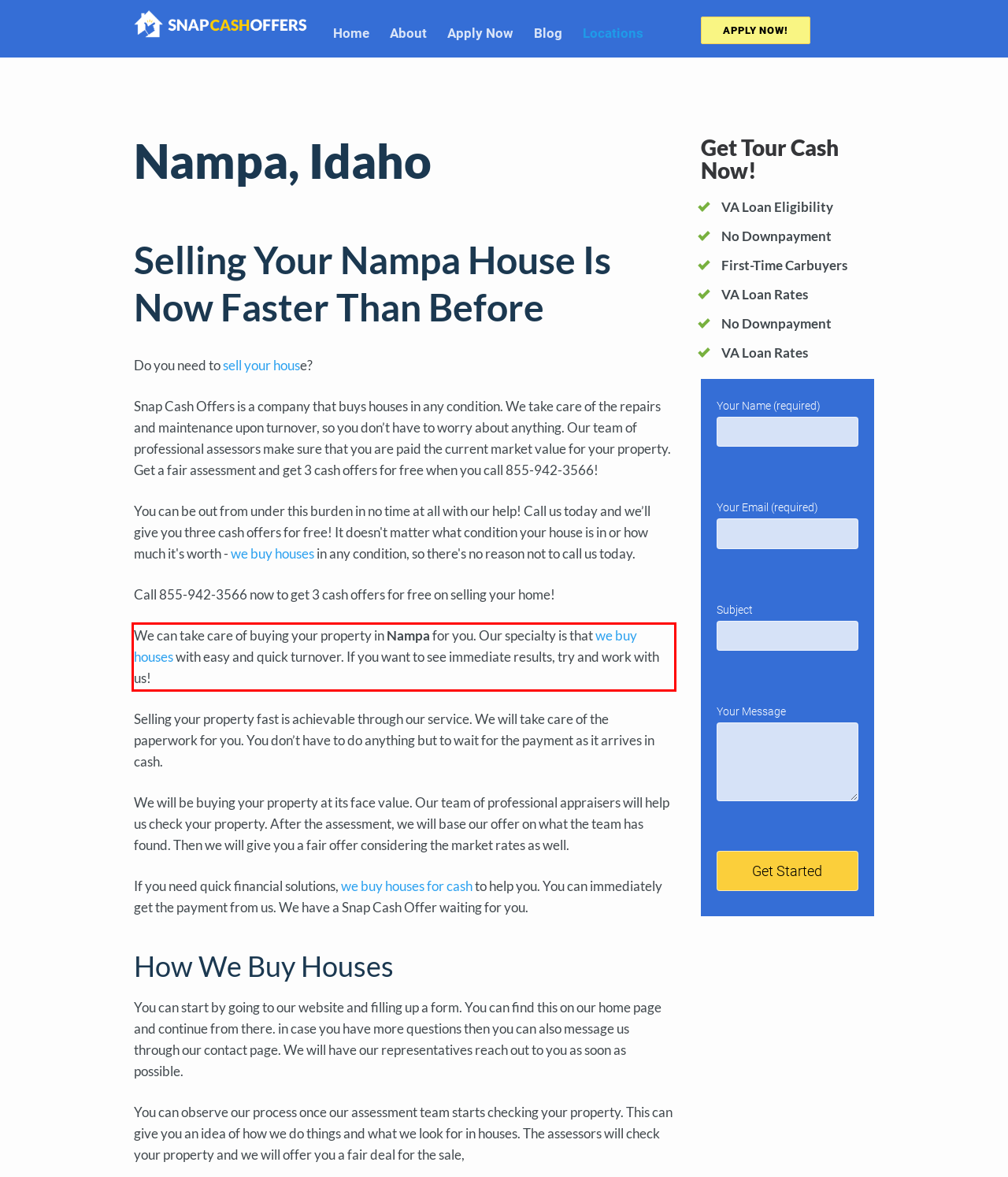You are provided with a screenshot of a webpage featuring a red rectangle bounding box. Extract the text content within this red bounding box using OCR.

We can take care of buying your property in Nampa for you. Our specialty is that we buy houses with easy and quick turnover. If you want to see immediate results, try and work with us!